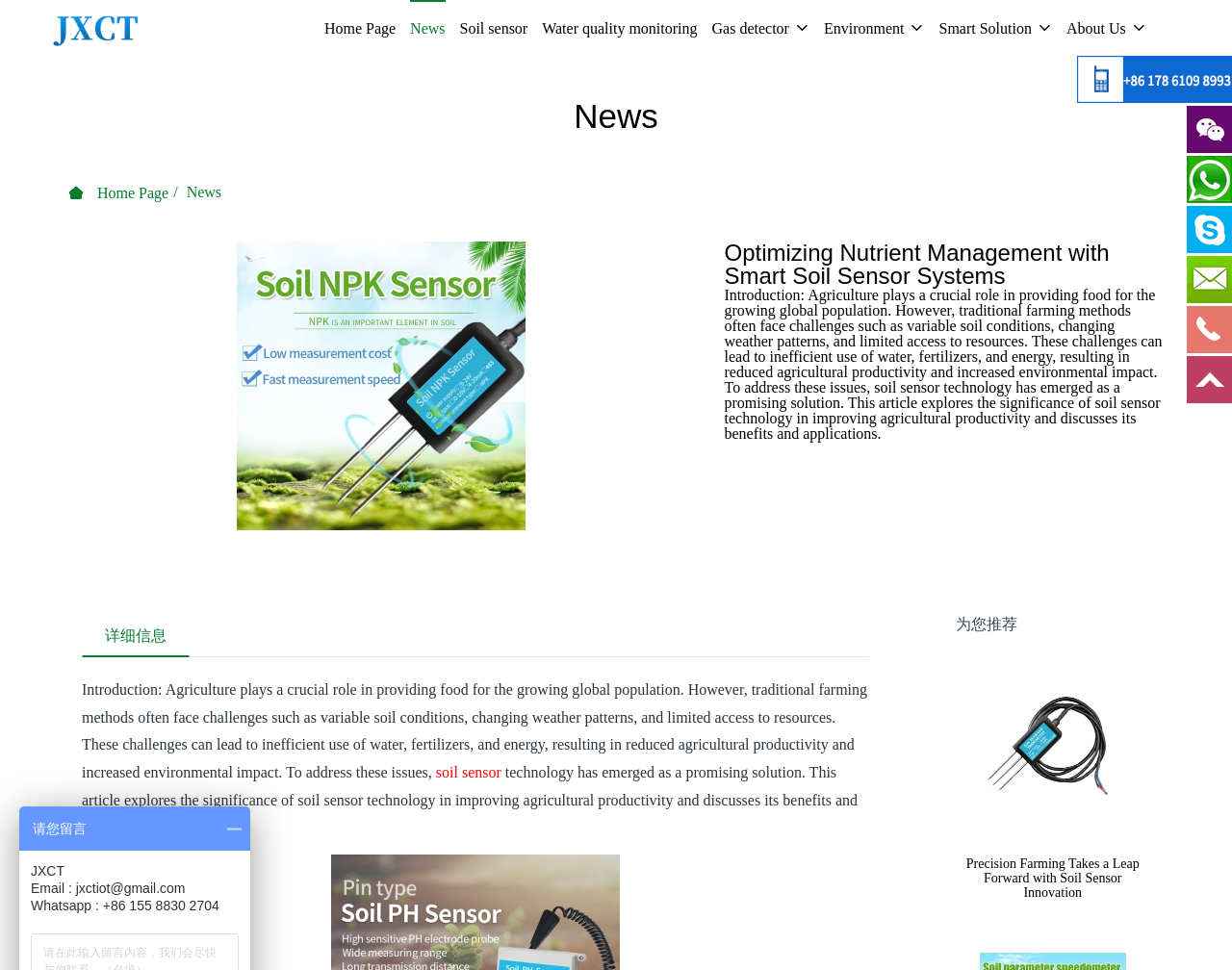Examine the screenshot and answer the question in as much detail as possible: What is the topic of the article?

I found this information by looking at the heading and the image on the webpage, which both indicate that the article is about optimizing nutrient management with smart soil sensor systems.